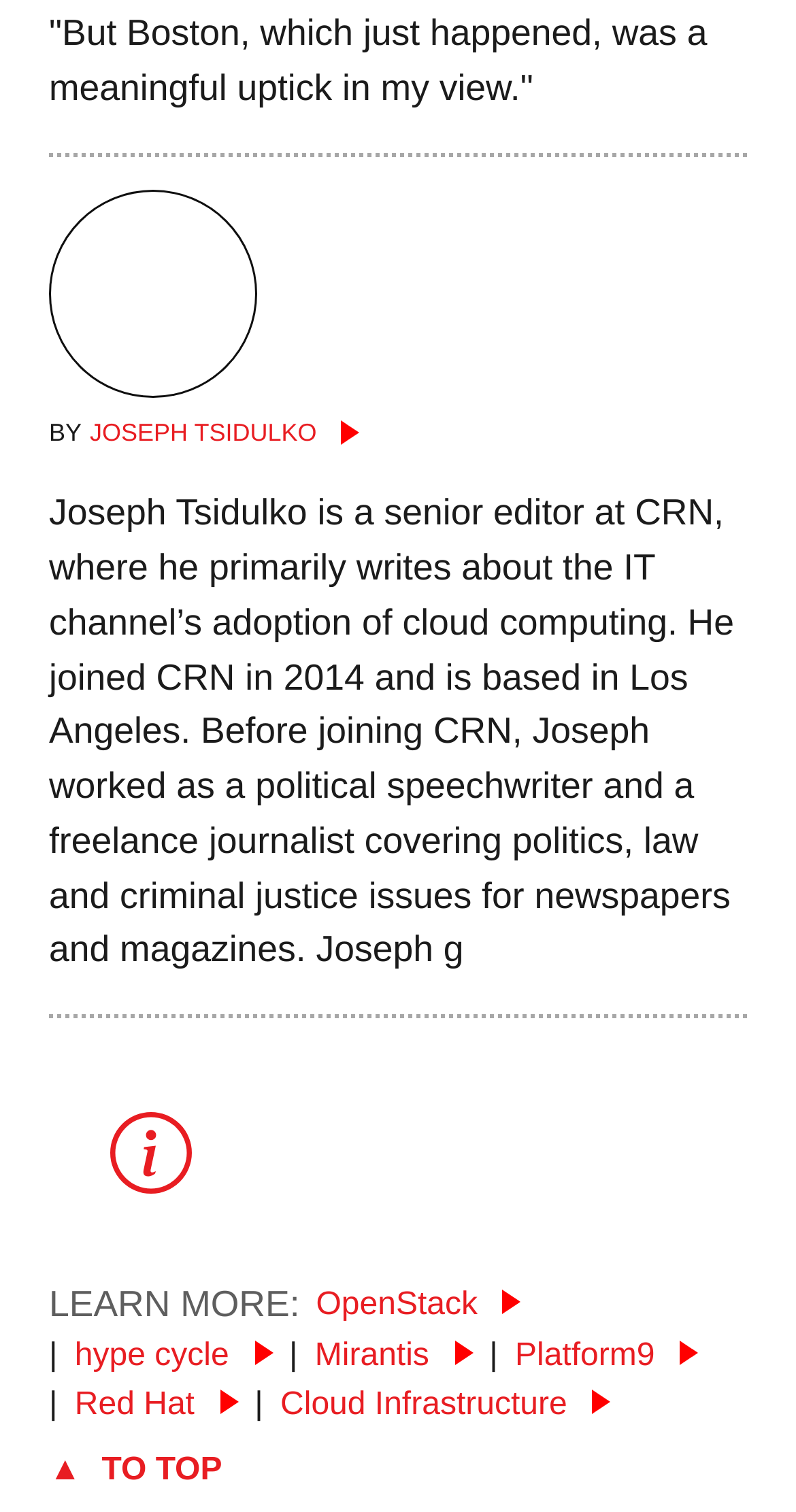What is the location of the author?
Look at the image and provide a short answer using one word or a phrase.

Los Angeles